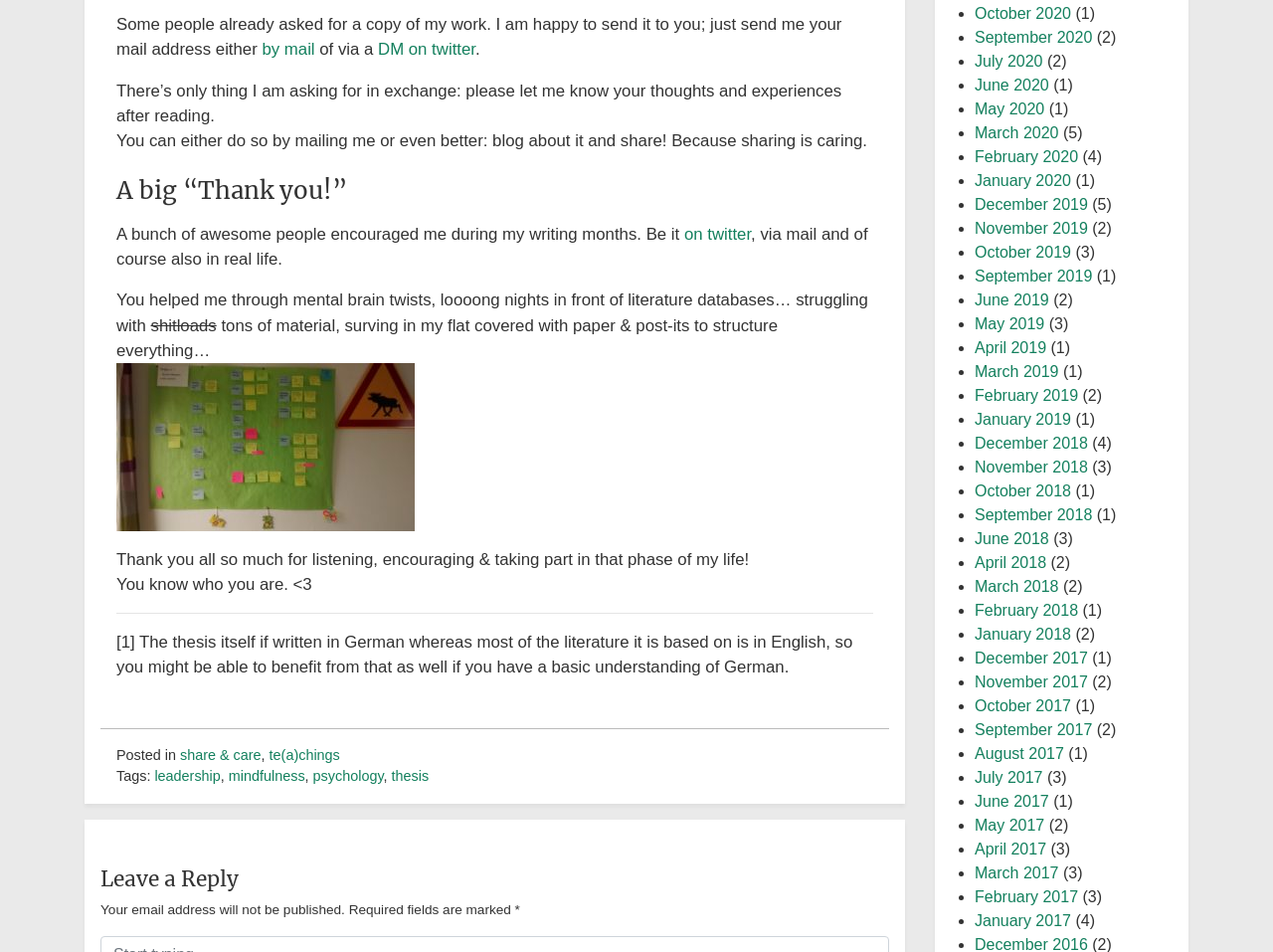Identify the bounding box coordinates of the region that needs to be clicked to carry out this instruction: "Browse PRODUCTS". Provide these coordinates as four float numbers ranging from 0 to 1, i.e., [left, top, right, bottom].

None